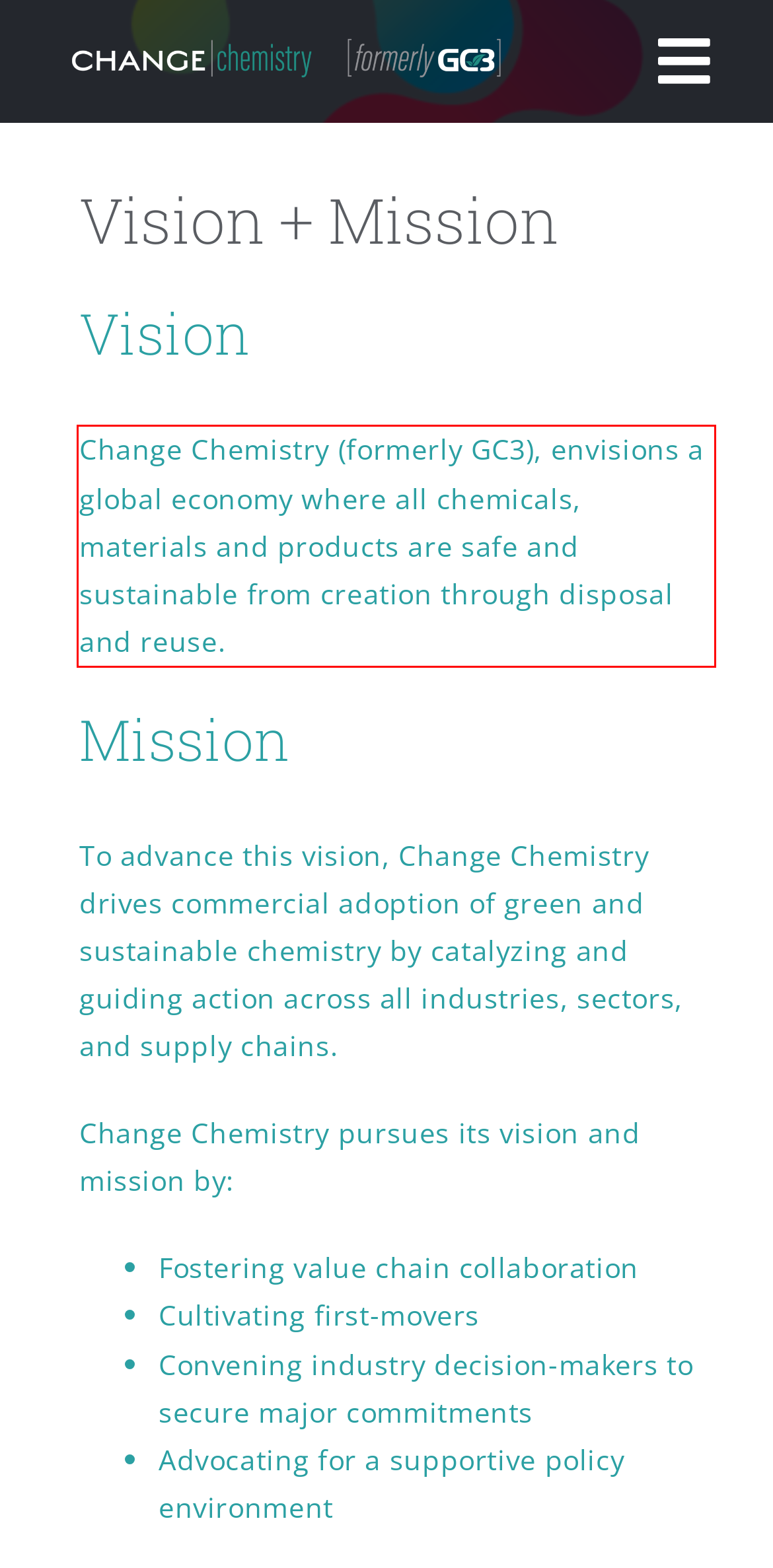You are presented with a screenshot containing a red rectangle. Extract the text found inside this red bounding box.

Change Chemistry (formerly GC3), envisions a global economy where all chemicals, materials and products are safe and sustainable from creation through disposal and reuse.